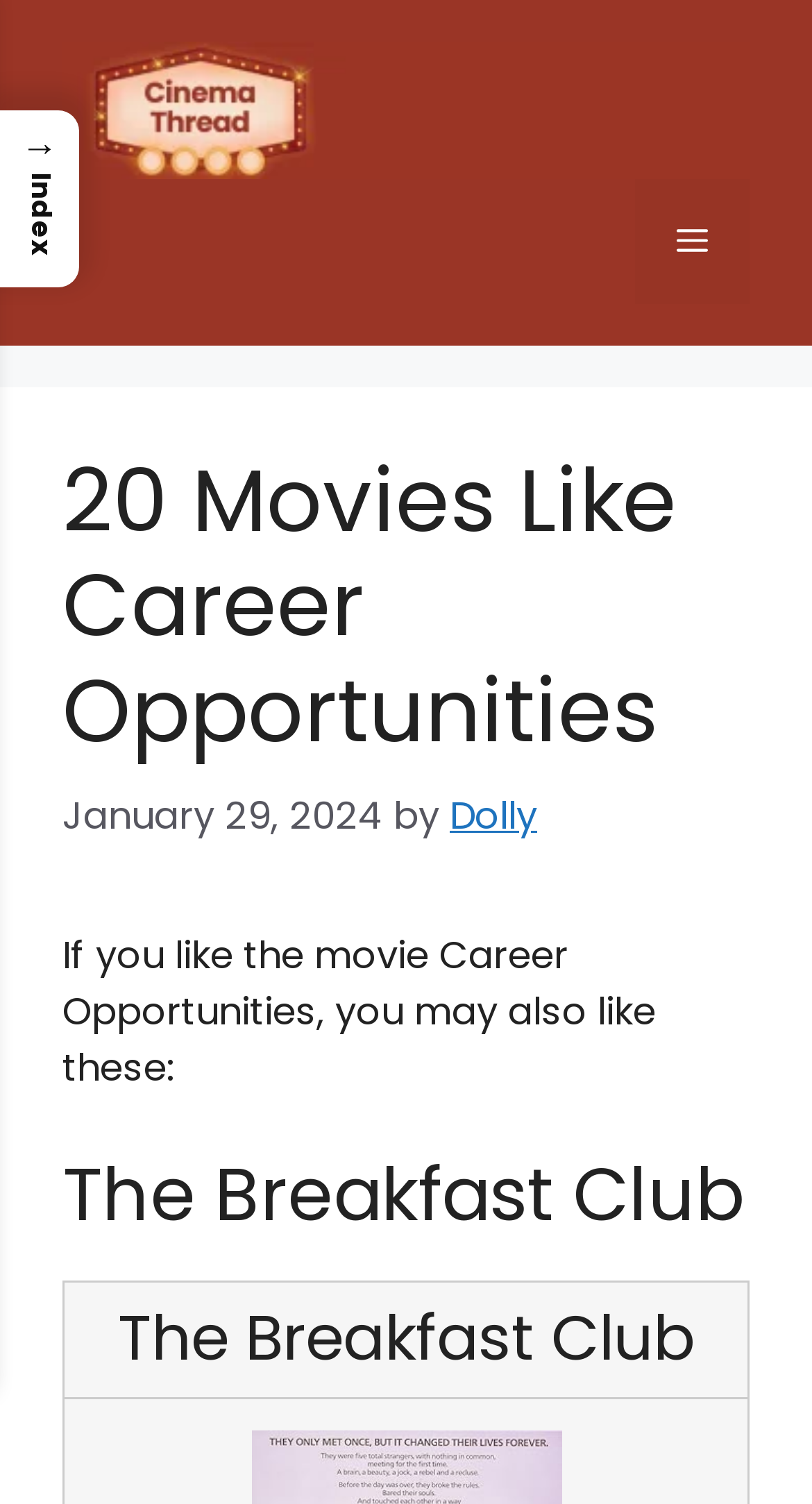Who is the author of the article?
Look at the screenshot and give a one-word or phrase answer.

Dolly